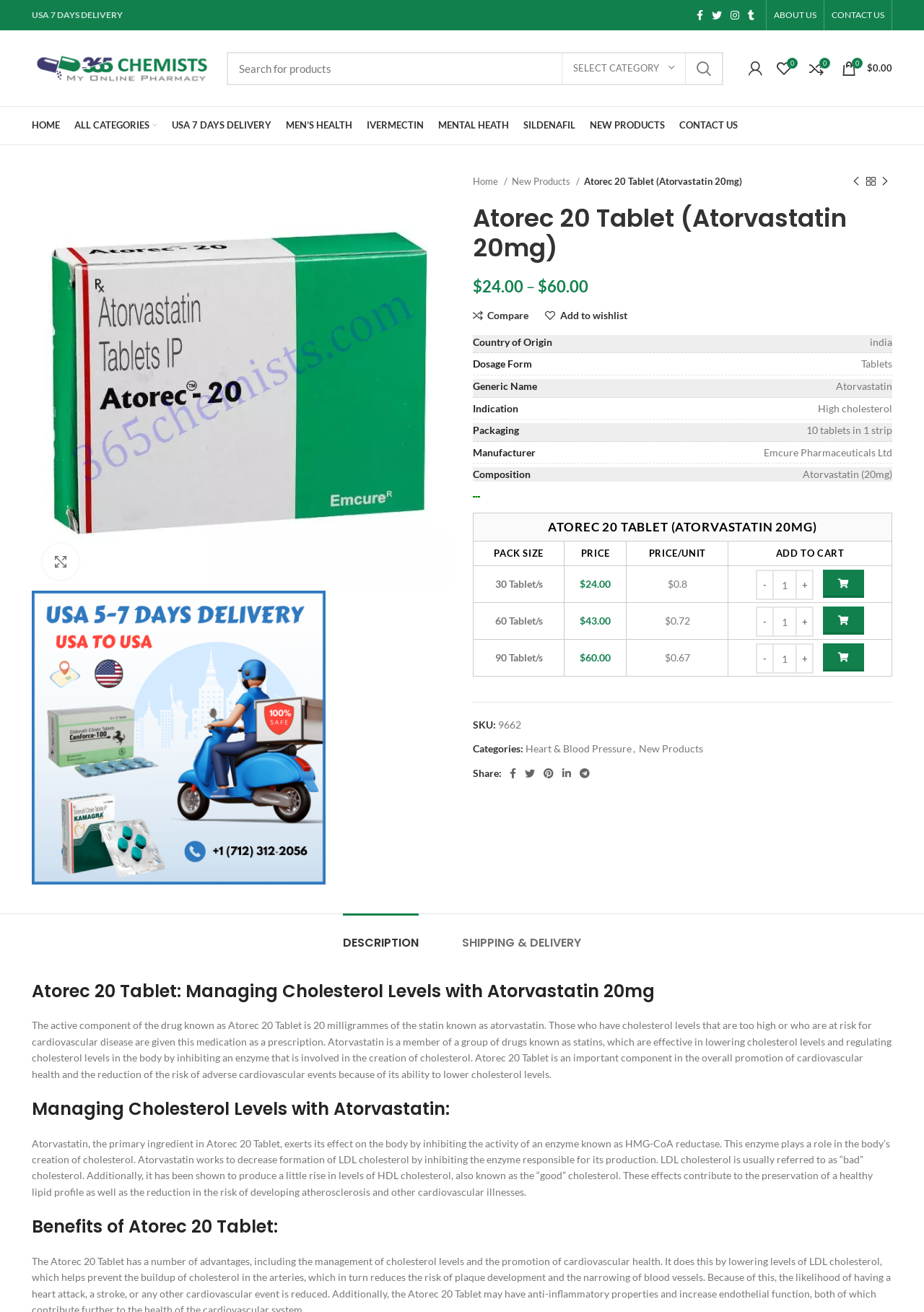Find the headline of the webpage and generate its text content.

Atorec 20 Tablet (Atorvastatin 20mg)